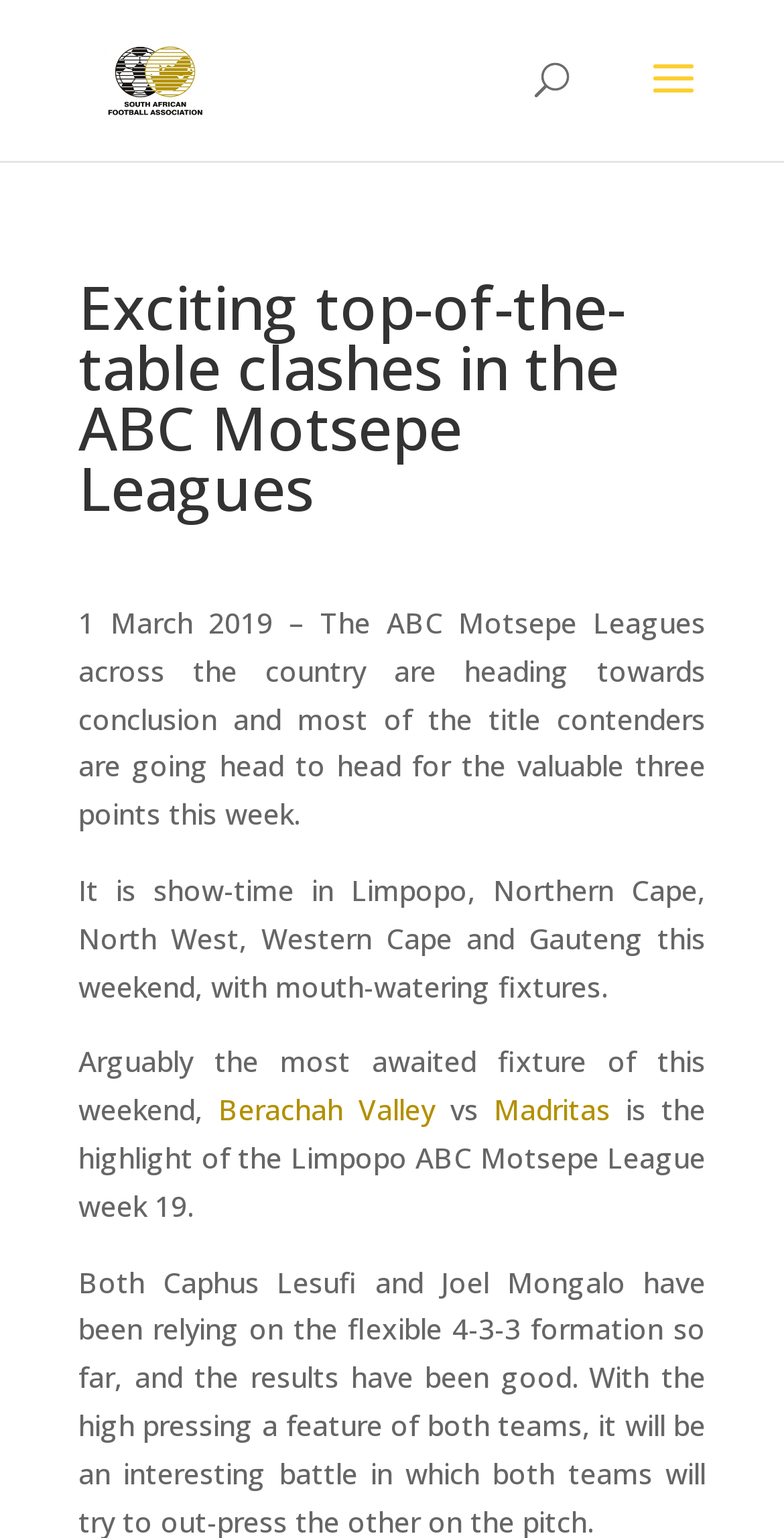Find the bounding box coordinates for the HTML element specified by: "Berachah Valley".

[0.279, 0.709, 0.555, 0.734]